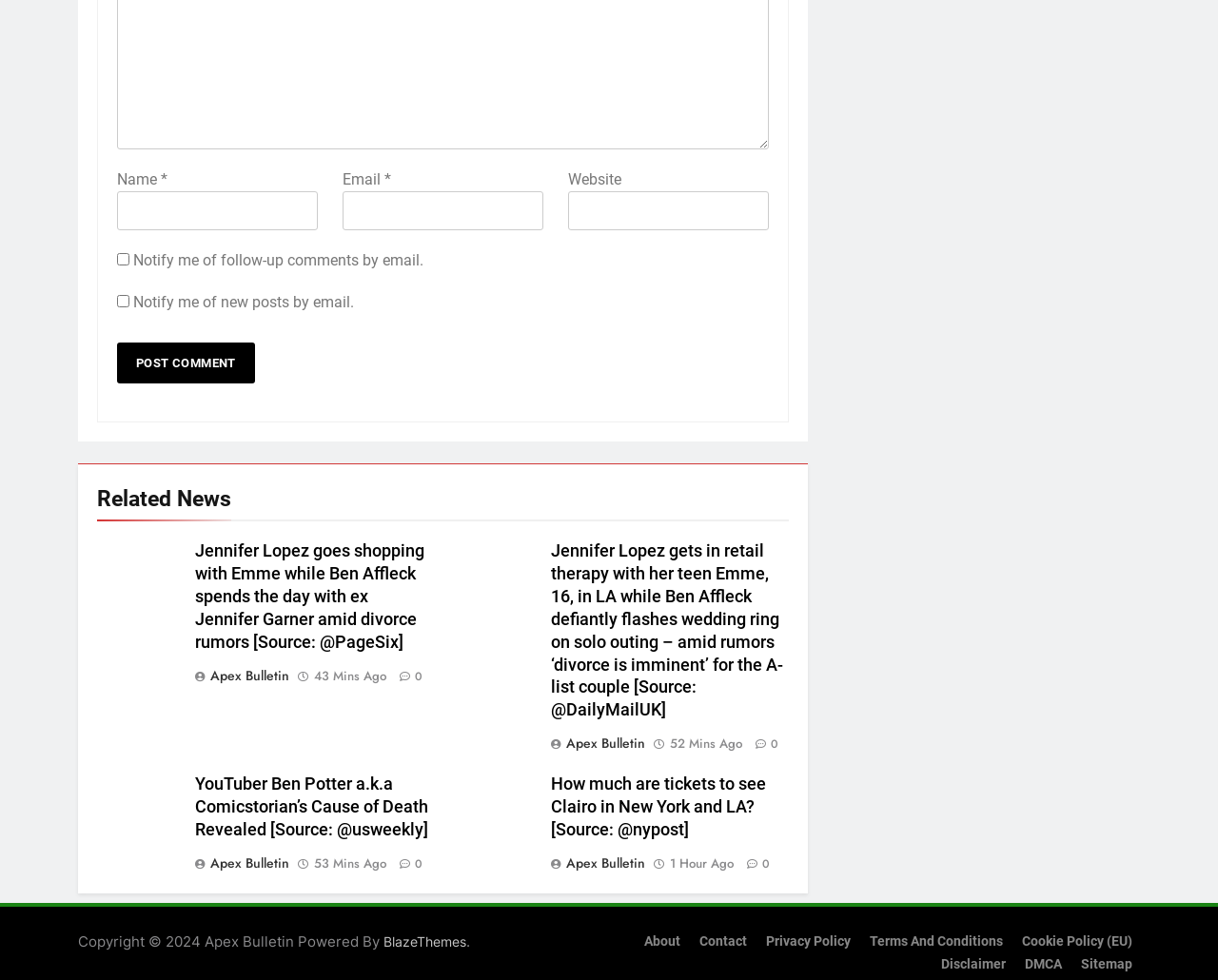What is the purpose of the 'Post Comment' button?
Give a single word or phrase as your answer by examining the image.

To submit a comment